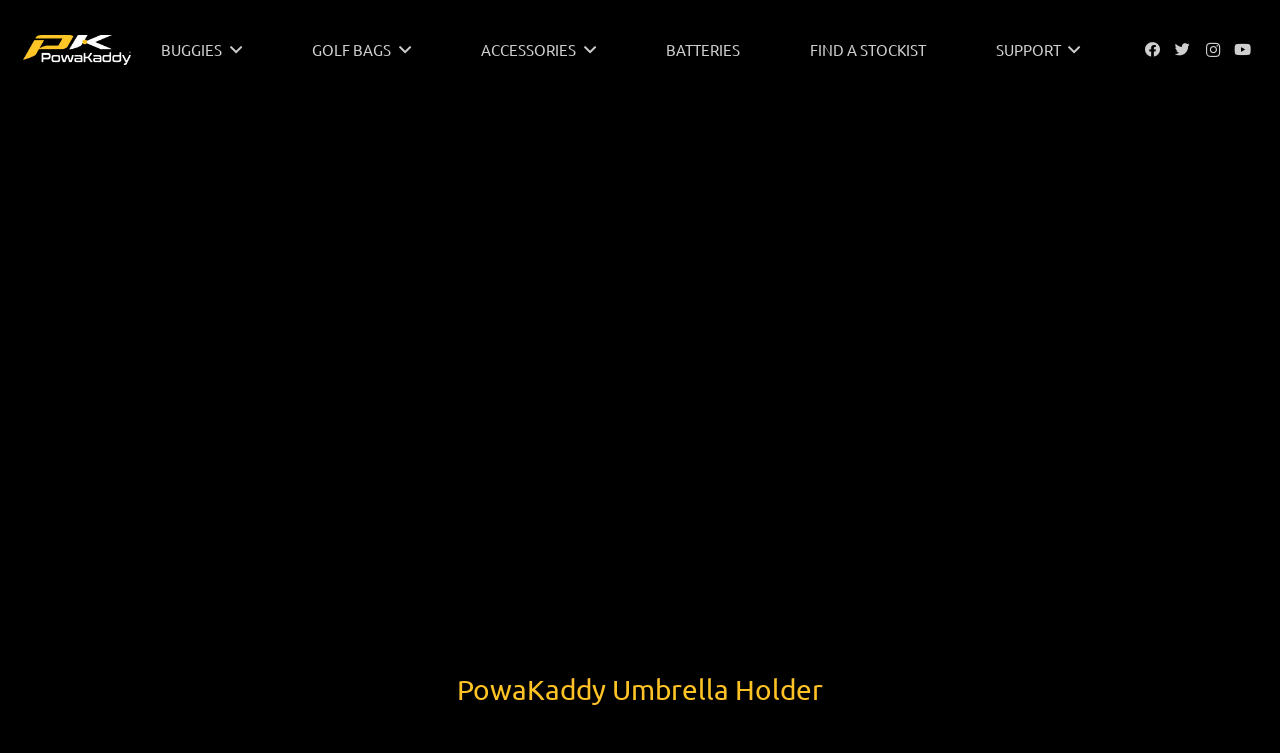Determine the bounding box coordinates for the HTML element mentioned in the following description: "aria-label="Instagram" title="Instagram"". The coordinates should be a list of four floats ranging from 0 to 1, represented as [left, top, right, bottom].

[0.936, 0.046, 0.959, 0.086]